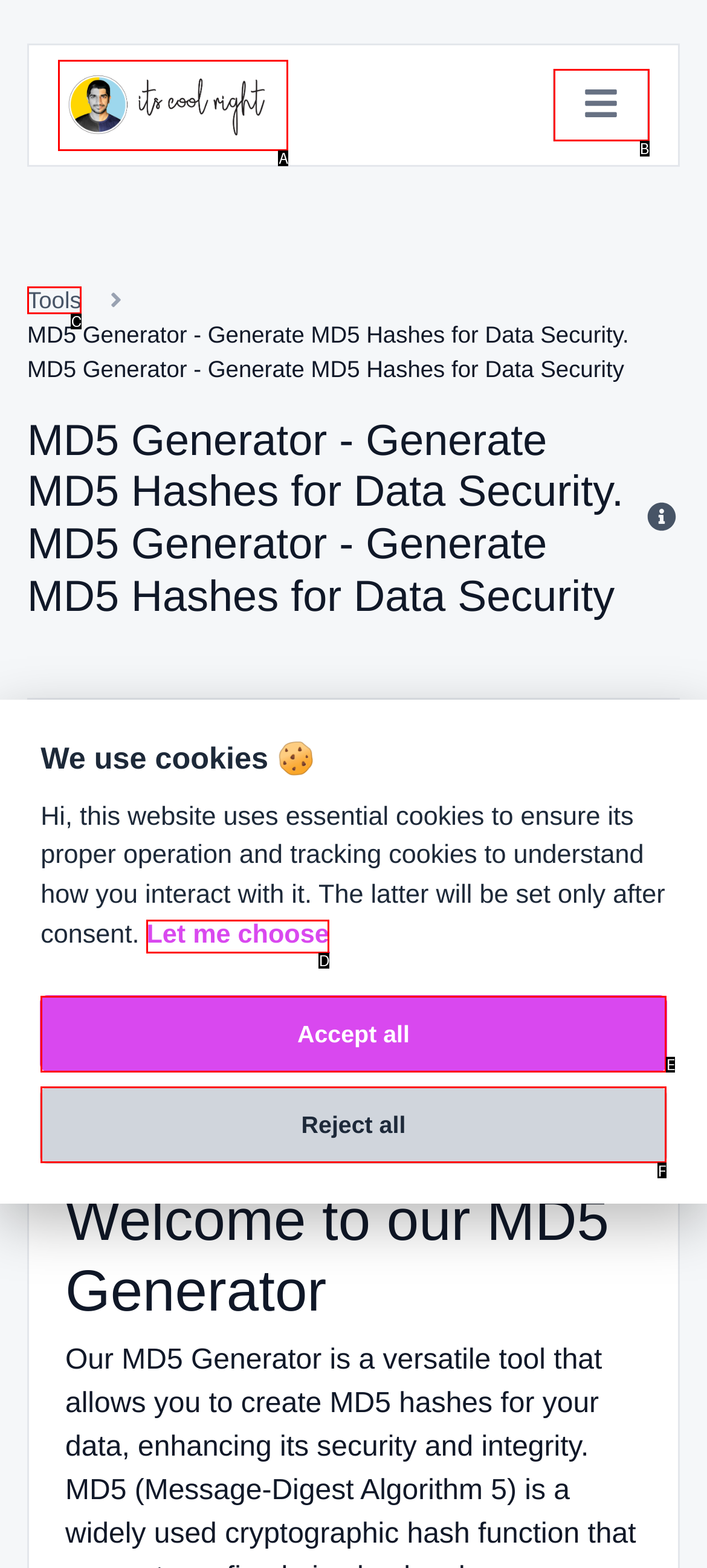Please determine which option aligns with the description: Accept all. Respond with the option’s letter directly from the available choices.

E